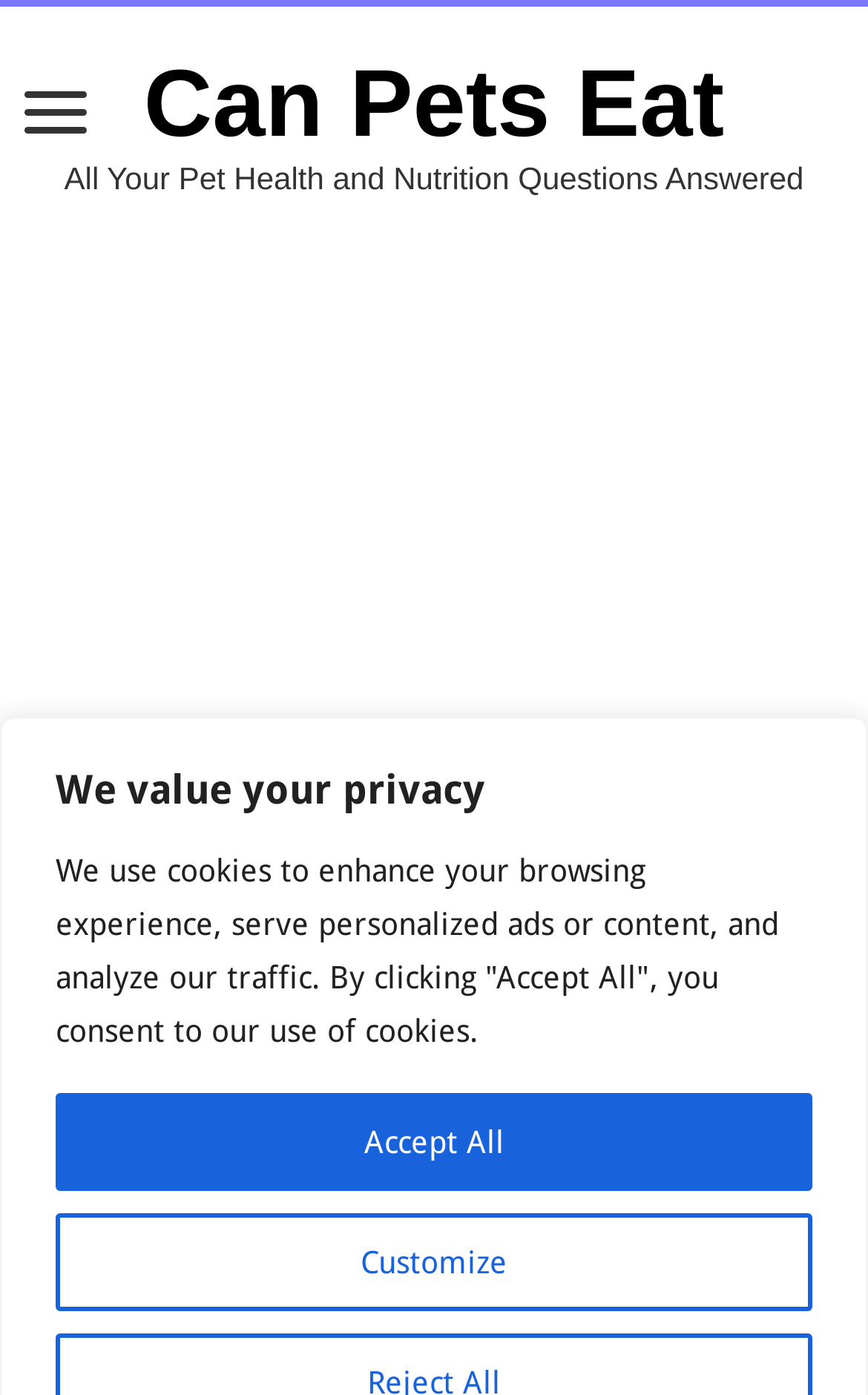Please provide a brief answer to the following inquiry using a single word or phrase:
How many navigation links are there?

3